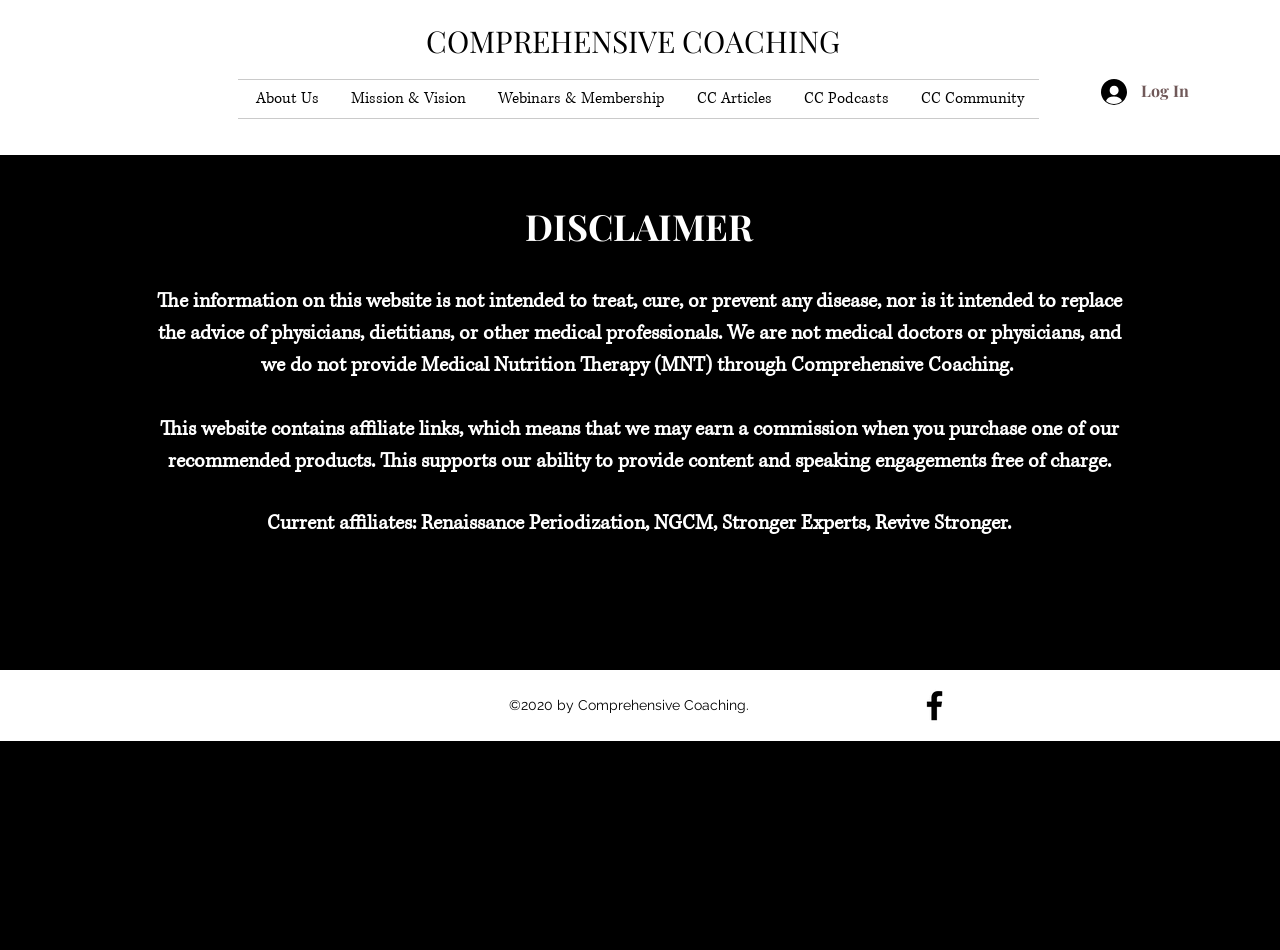What type of products are affiliated with the website?
Refer to the image and provide a one-word or short phrase answer.

Renaissance Periodization, NGCM, Stronger Experts, Revive Stronger